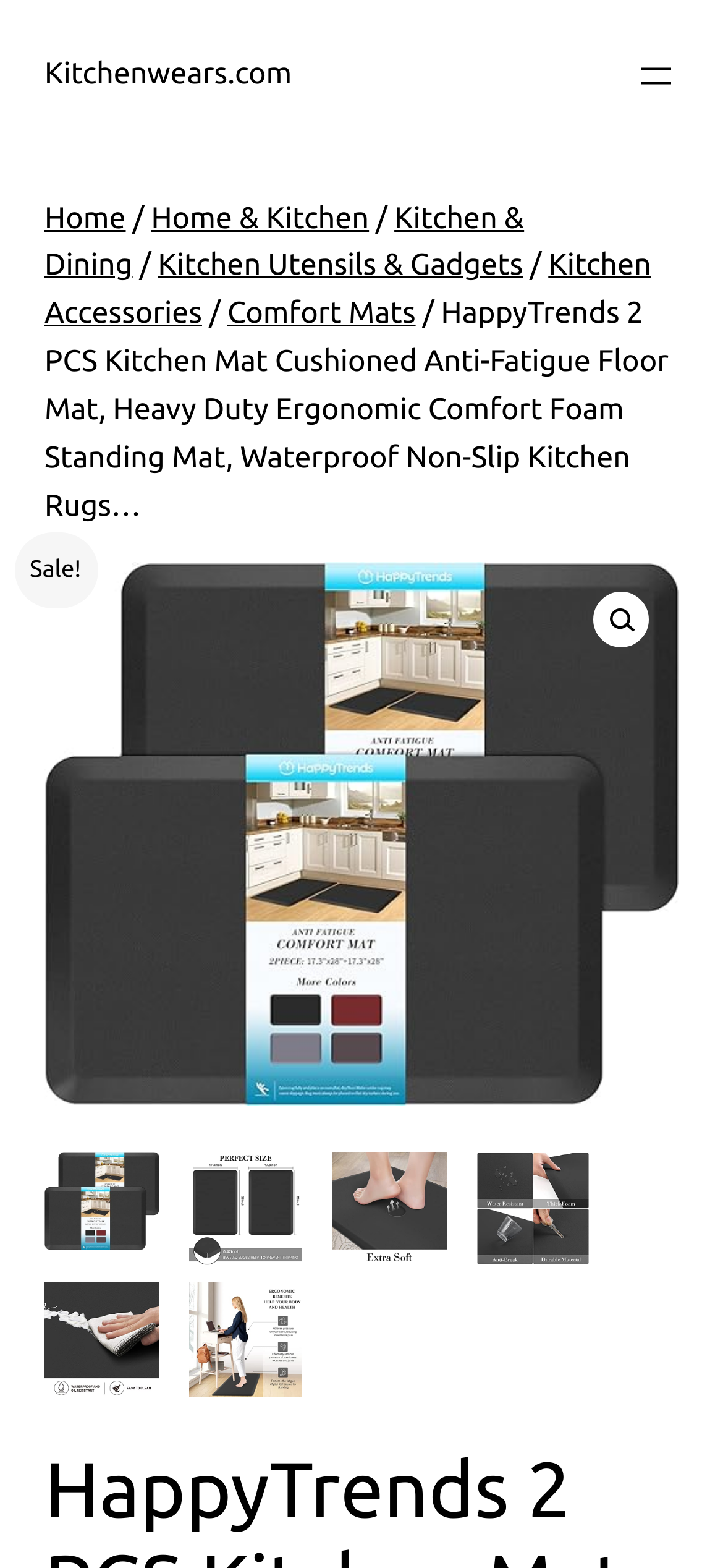Locate the bounding box coordinates of the clickable area needed to fulfill the instruction: "Open the menu".

[0.877, 0.034, 0.938, 0.062]